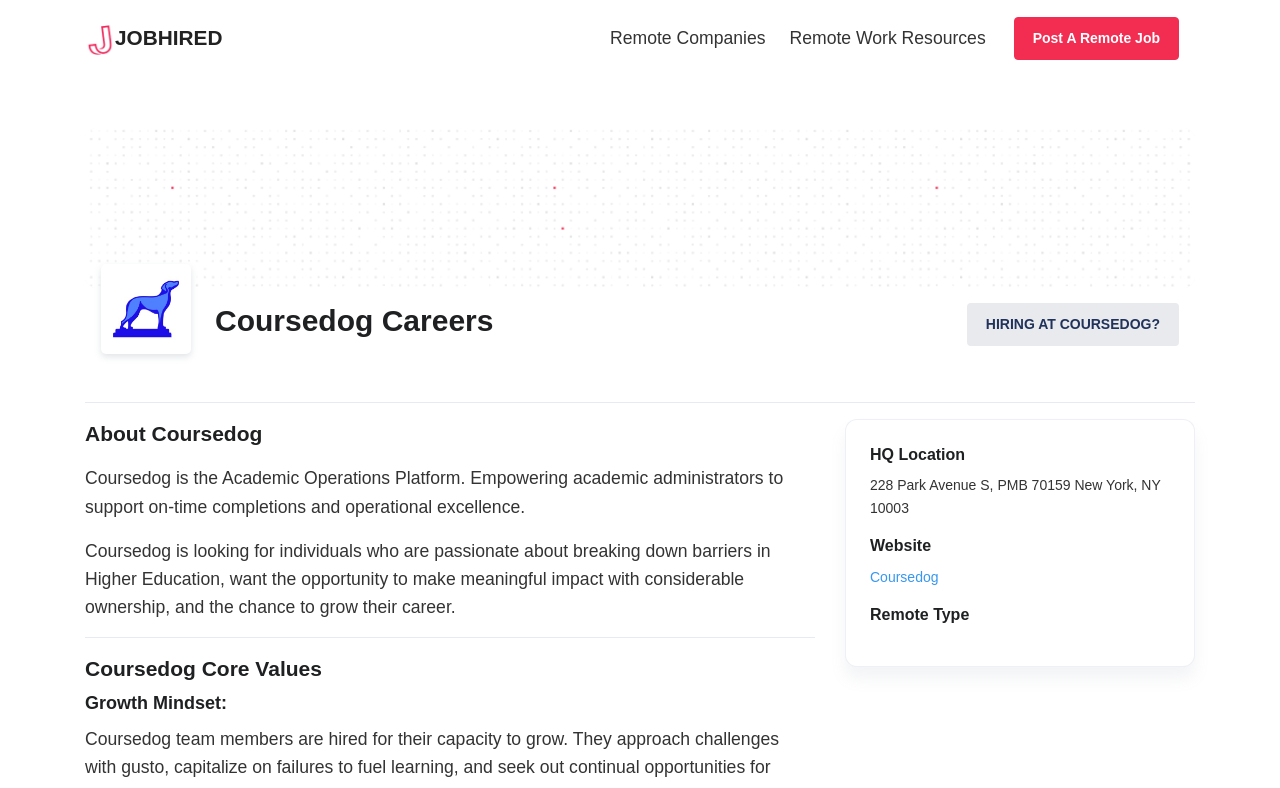What is Coursedog?
Provide a detailed answer to the question, using the image to inform your response.

Based on the webpage, Coursedog is described as the Academic Operations Platform, which empowers academic administrators to support on-time completions and operational excellence.